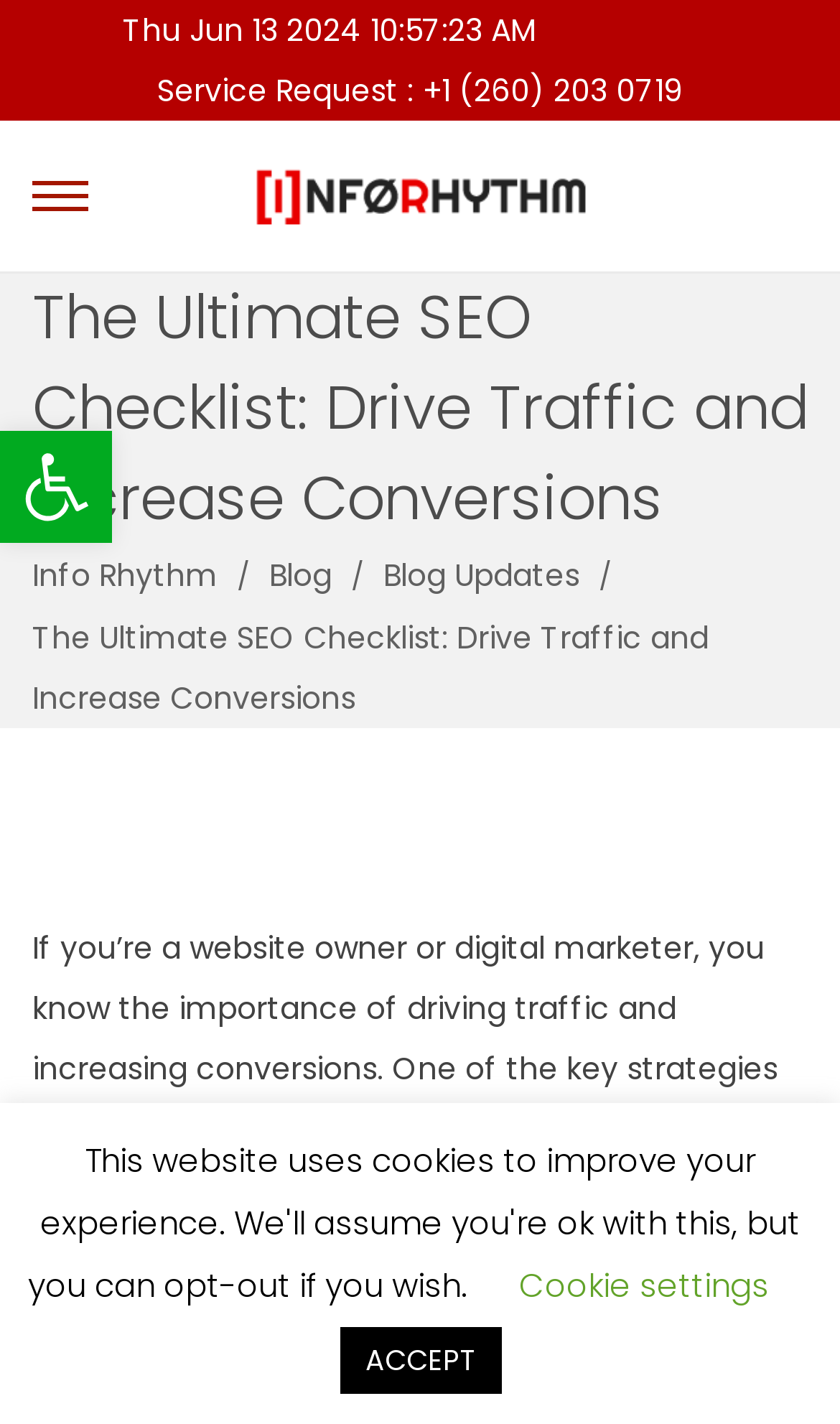Find the bounding box coordinates of the element to click in order to complete this instruction: "Go to Info Rhythm homepage". The bounding box coordinates must be four float numbers between 0 and 1, denoted as [left, top, right, bottom].

[0.301, 0.116, 0.699, 0.16]